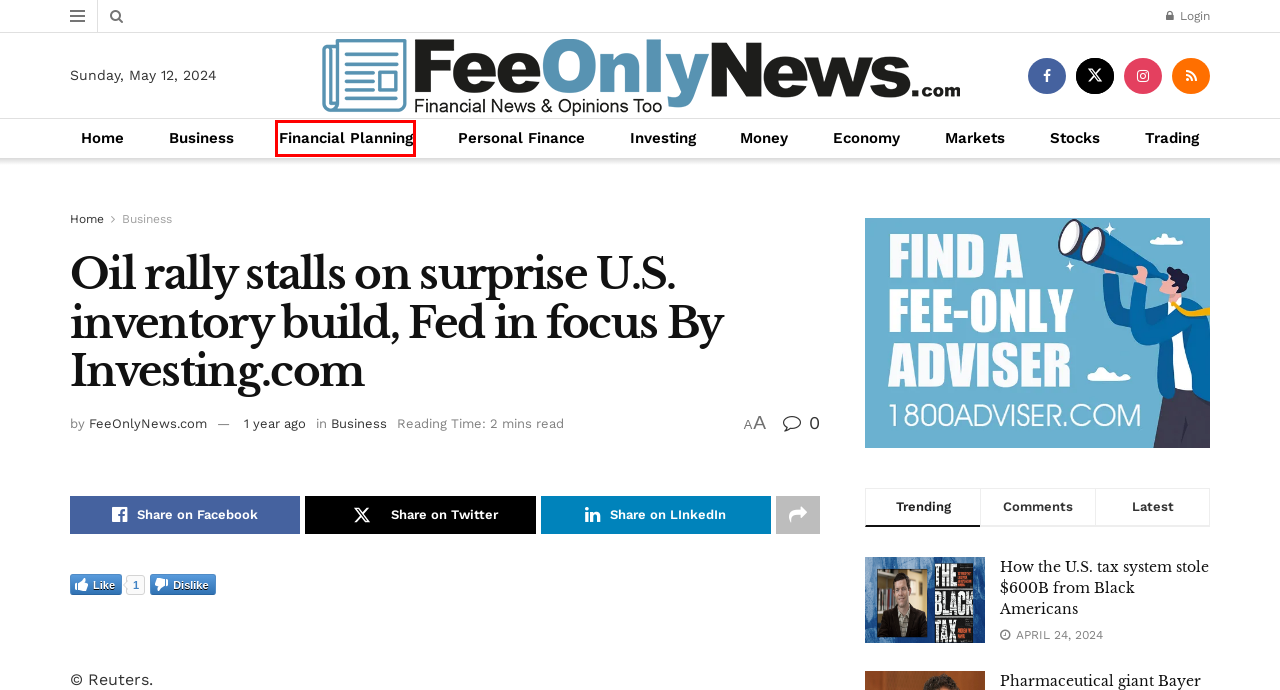Evaluate the webpage screenshot and identify the element within the red bounding box. Select the webpage description that best fits the new webpage after clicking the highlighted element. Here are the candidates:
A. Trading Archives - FeeOnlyNews.com
B. Investing Archives - FeeOnlyNews.com
C. Markets Archives - FeeOnlyNews.com
D. How the U.S. tax system stole $600B from Black Americans - FeeOnlyNews.com
E. Financial Planning Archives - FeeOnlyNews.com
F. Economy Archives - FeeOnlyNews.com
G. Money Archives - FeeOnlyNews.com
H. Business Archives - FeeOnlyNews.com

E